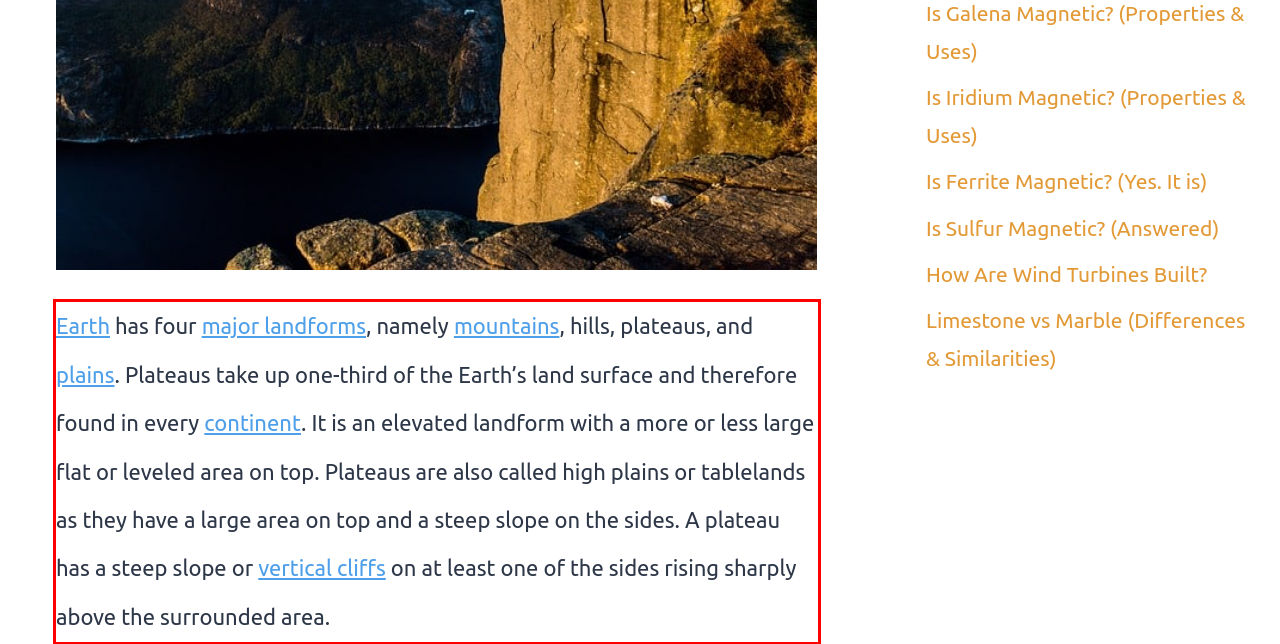You are provided with a screenshot of a webpage containing a red bounding box. Please extract the text enclosed by this red bounding box.

Earth has four major landforms, namely mountains, hills, plateaus, and plains. Plateaus take up one-third of the Earth’s land surface and therefore found in every continent. It is an elevated landform with a more or less large flat or leveled area on top. Plateaus are also called high plains or tablelands as they have a large area on top and a steep slope on the sides. A plateau has a steep slope or vertical cliffs on at least one of the sides rising sharply above the surrounded area.